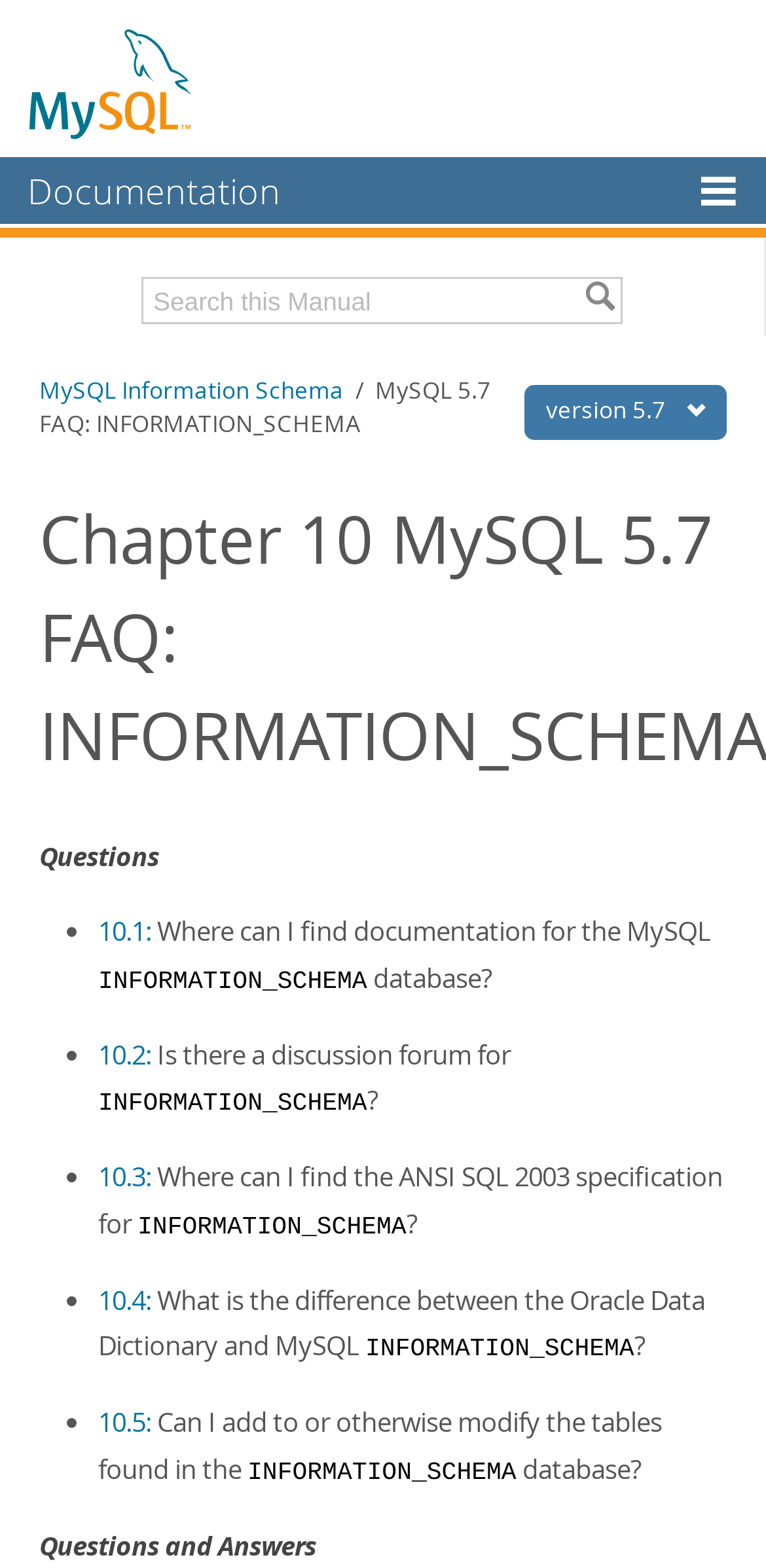Respond to the following question with a brief word or phrase:
What is the purpose of the search box?

Search this Manual